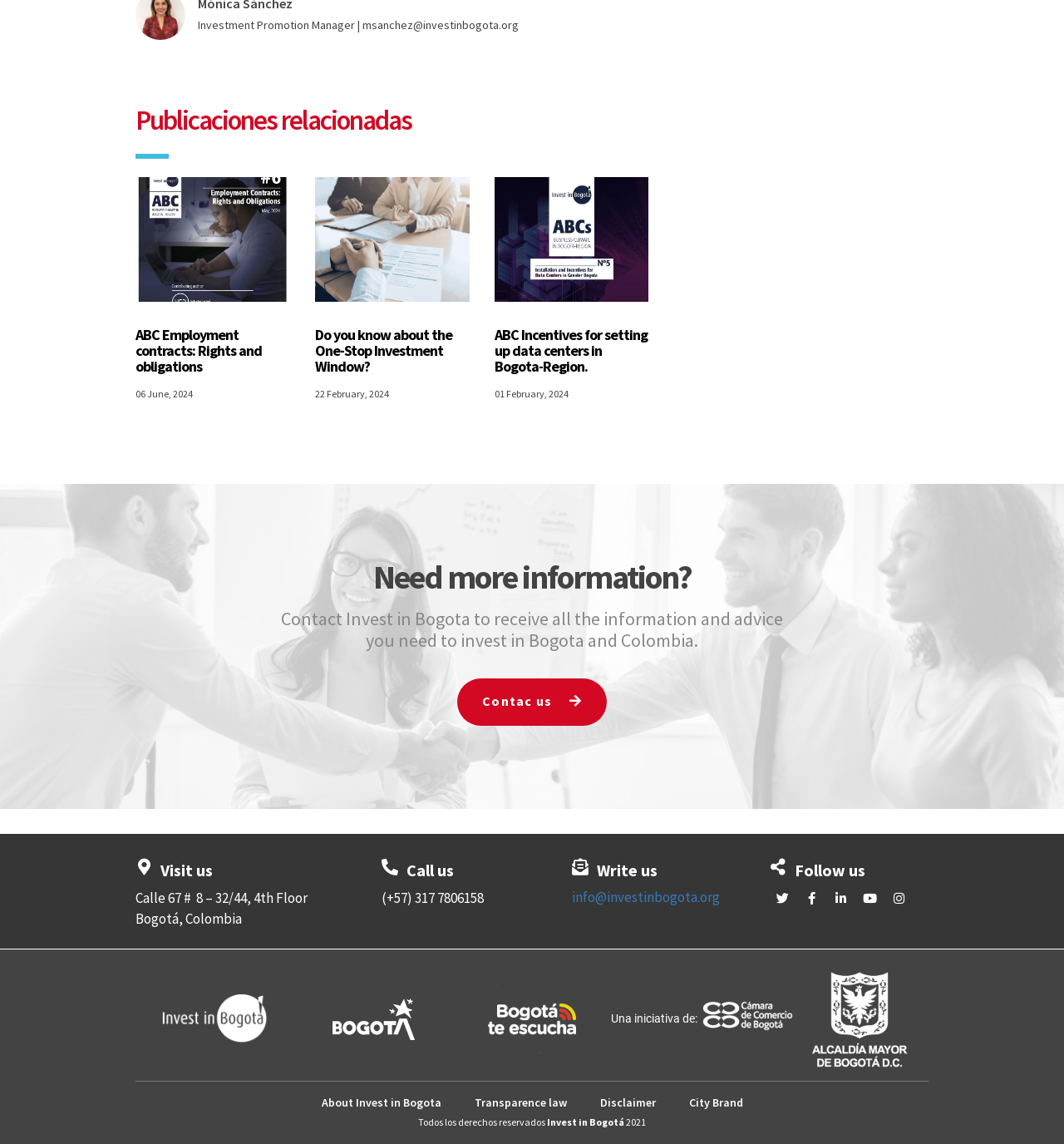What is the contact email of Invest in Bogota?
Use the screenshot to answer the question with a single word or phrase.

info@investinbogota.org